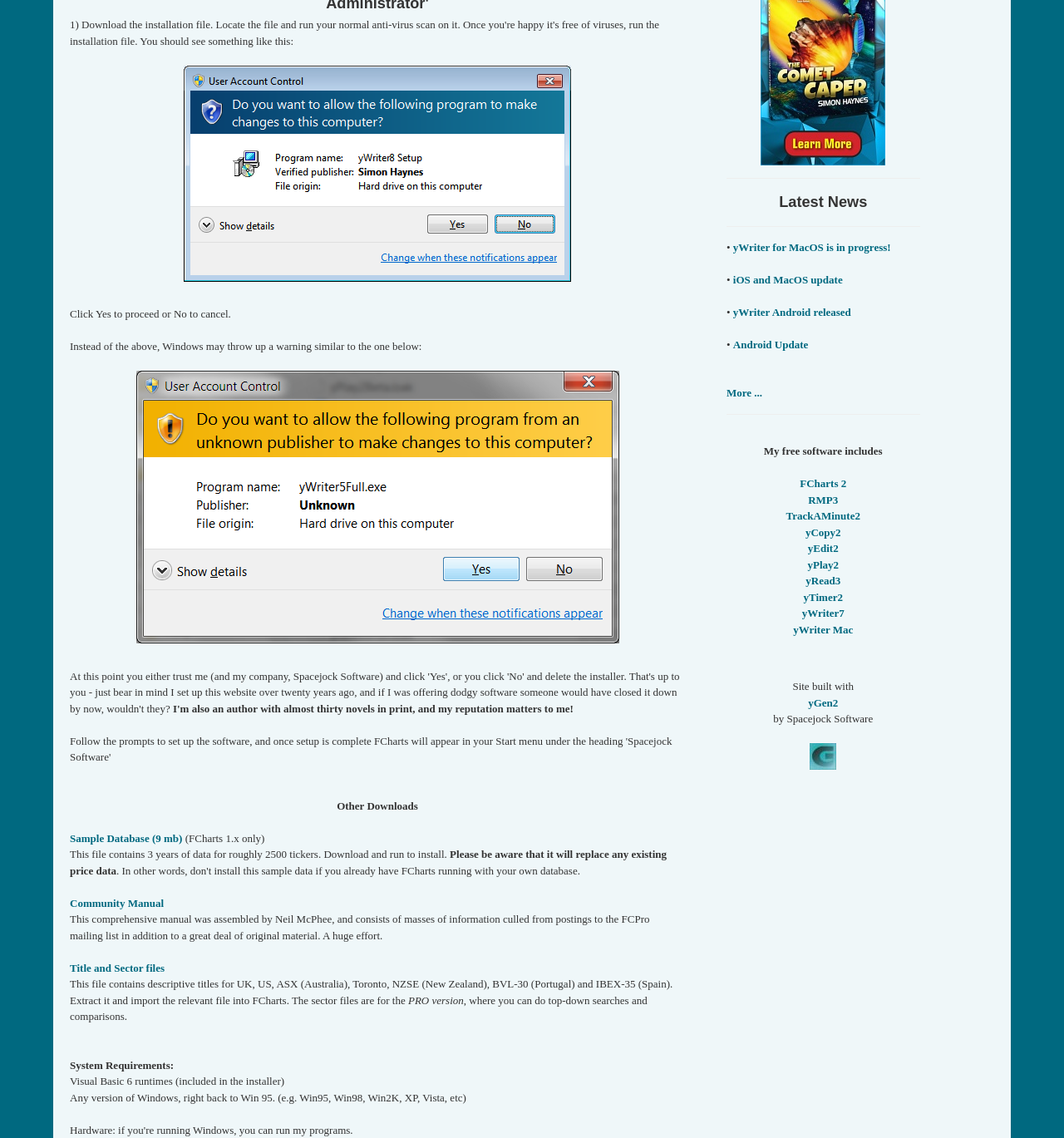Find the coordinates for the bounding box of the element with this description: "iOS and MacOS update".

[0.689, 0.24, 0.792, 0.251]